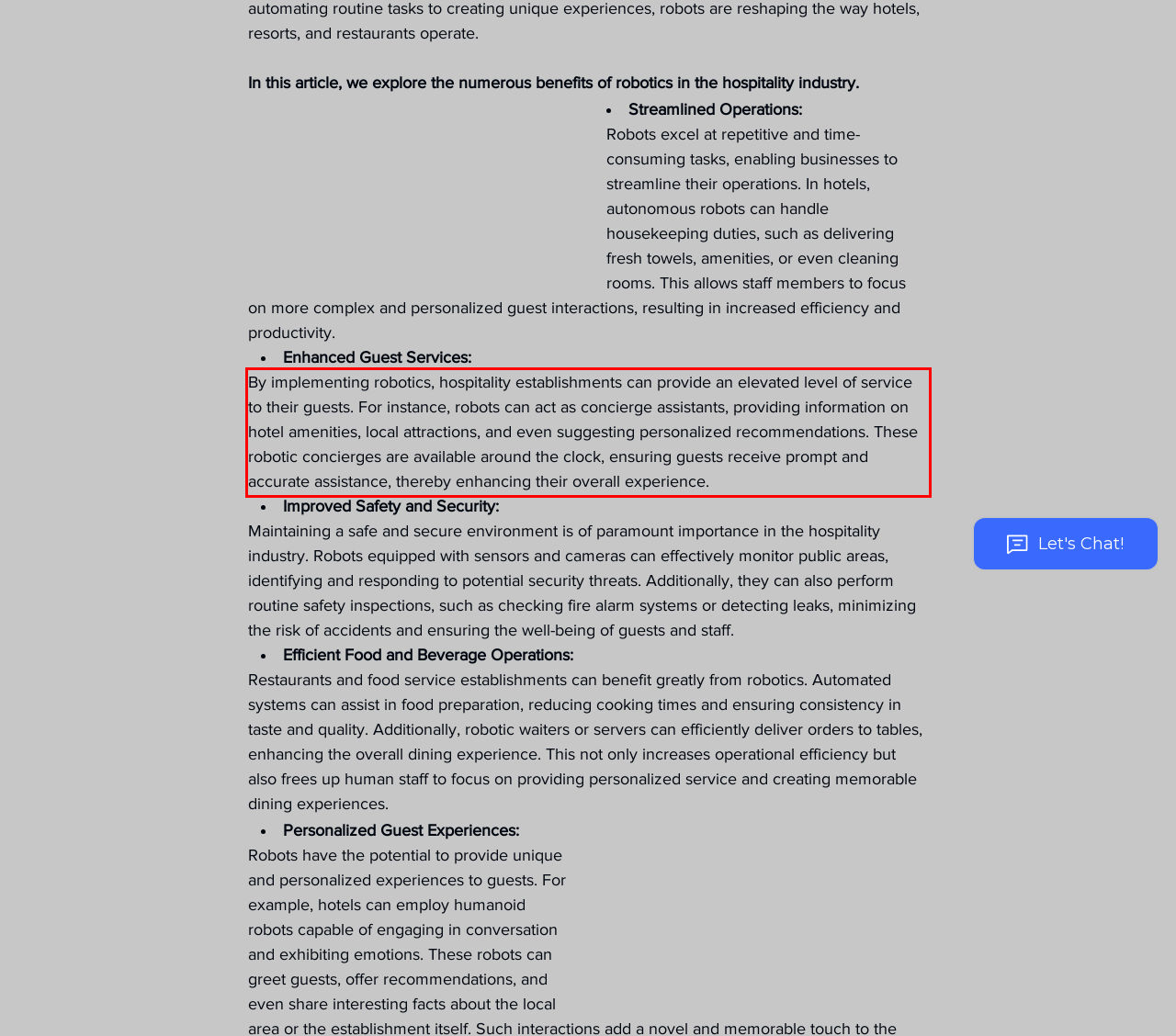Please perform OCR on the text within the red rectangle in the webpage screenshot and return the text content.

By implementing robotics, hospitality establishments can provide an elevated level of service to their guests. For instance, robots can act as concierge assistants, providing information on hotel amenities, local attractions, and even suggesting personalized recommendations. These robotic concierges are available around the clock, ensuring guests receive prompt and accurate assistance, thereby enhancing their overall experience.